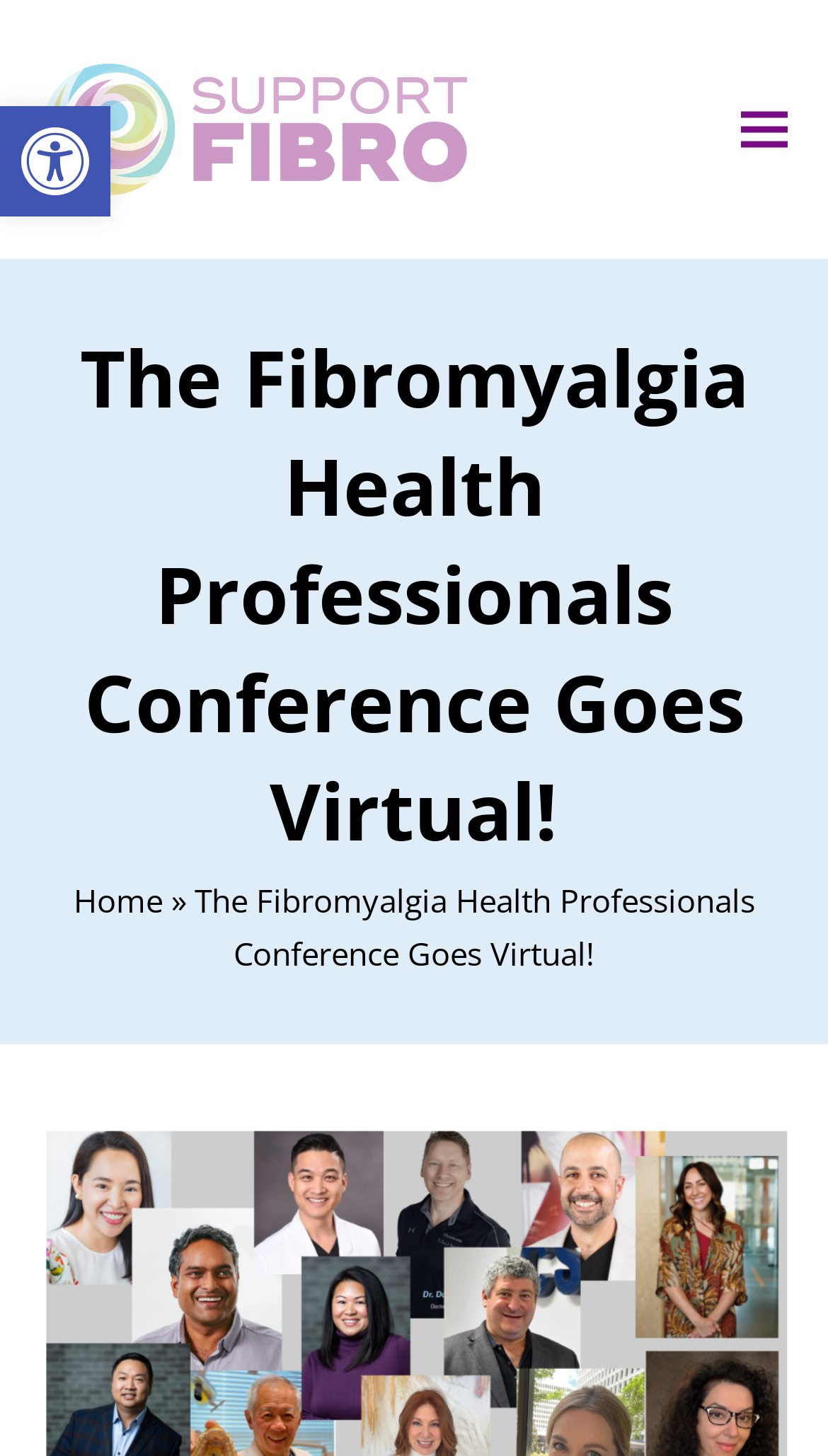Give a concise answer using only one word or phrase for this question:
Is the mobile menu expanded?

No